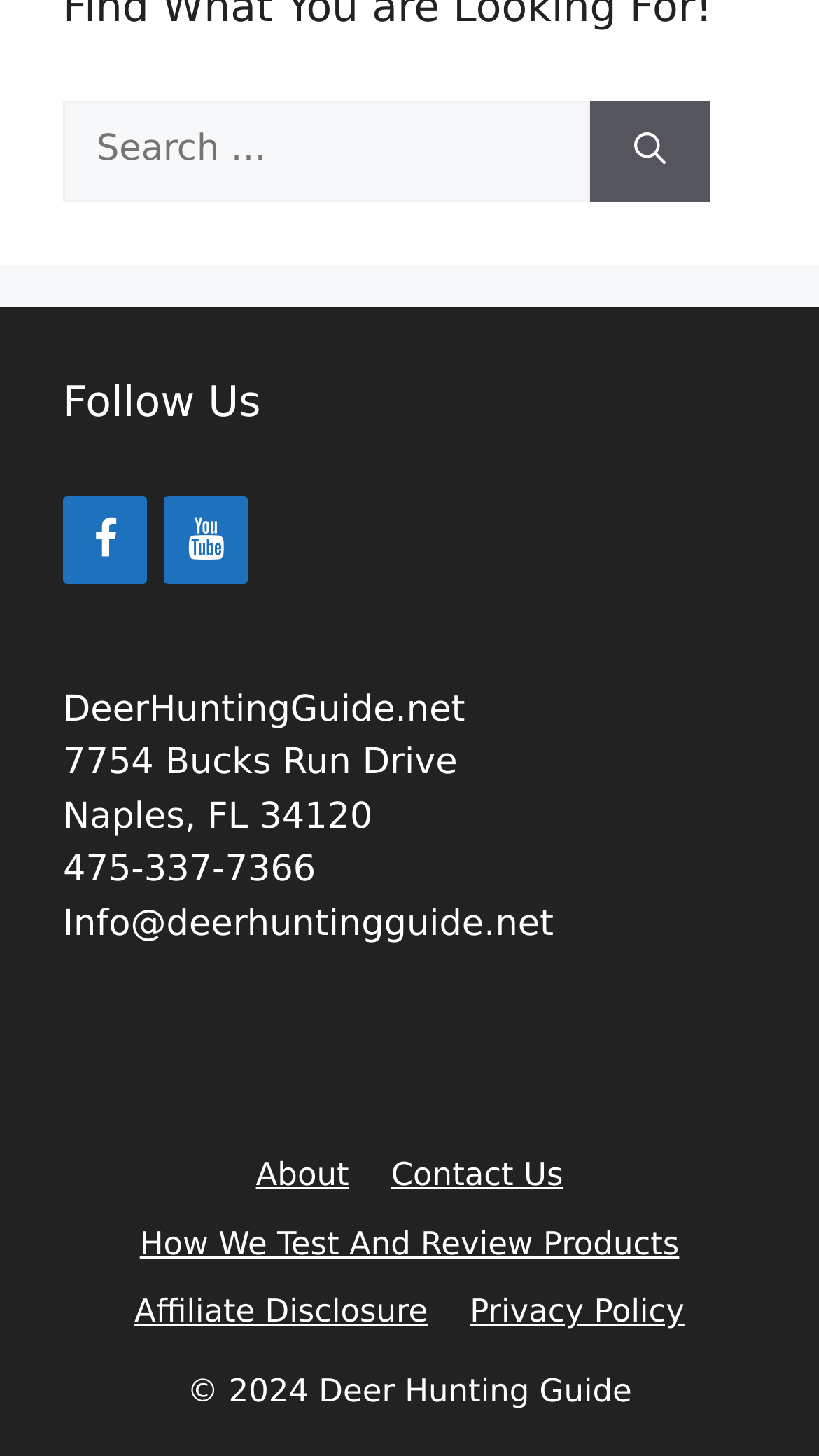Refer to the image and provide a thorough answer to this question:
What is the website's phone number?

The website's phone number is located in the middle part of the webpage, and it is written as '475-337-7366'.